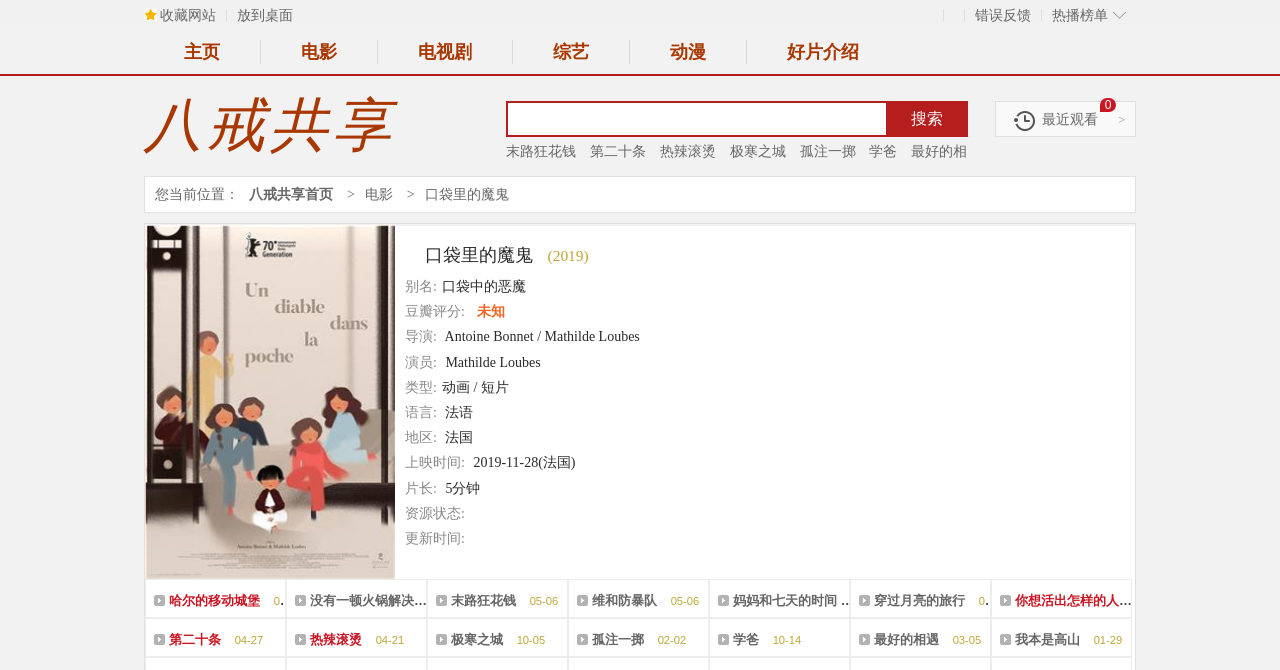Please determine the bounding box of the UI element that matches this description: parent_node: 搜索. The coordinates should be given as (top-left x, top-left y, bottom-right x, bottom-right y), with all values between 0 and 1.

[0.395, 0.151, 0.692, 0.204]